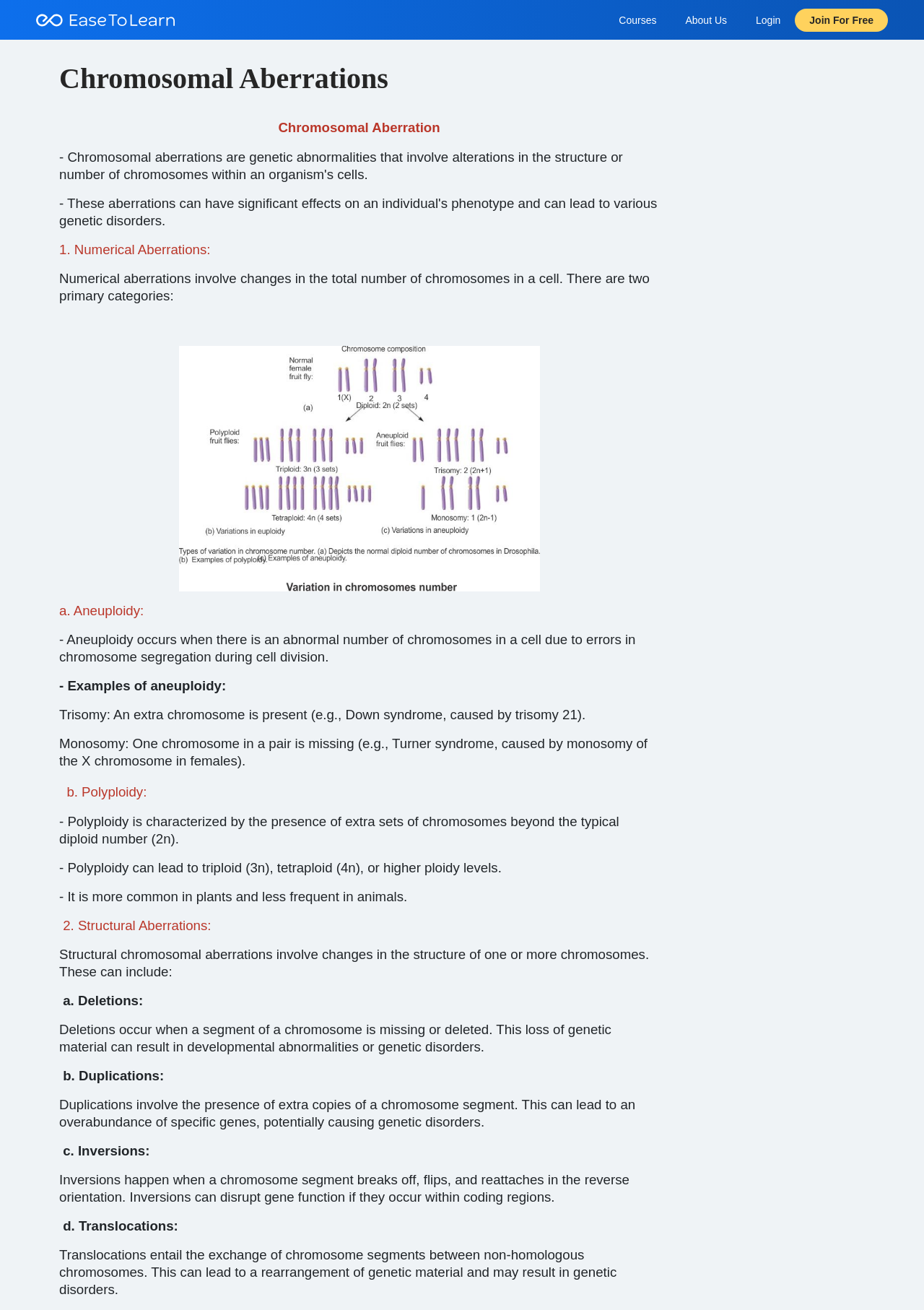Use a single word or phrase to answer the following:
What is the consequence of deletions?

Loss of genetic material